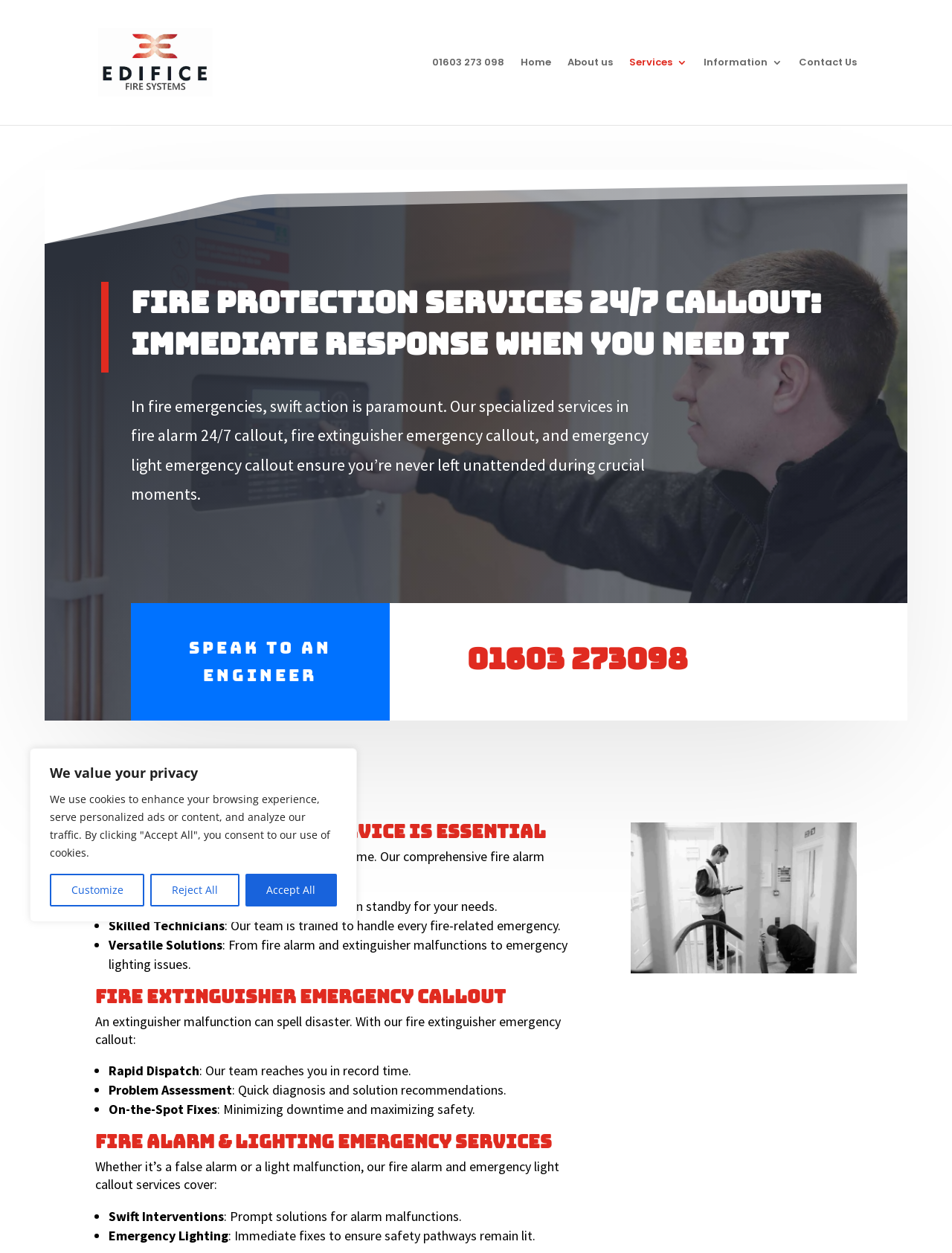Kindly respond to the following question with a single word or a brief phrase: 
What is the name of the company providing the service?

Edifice Fire